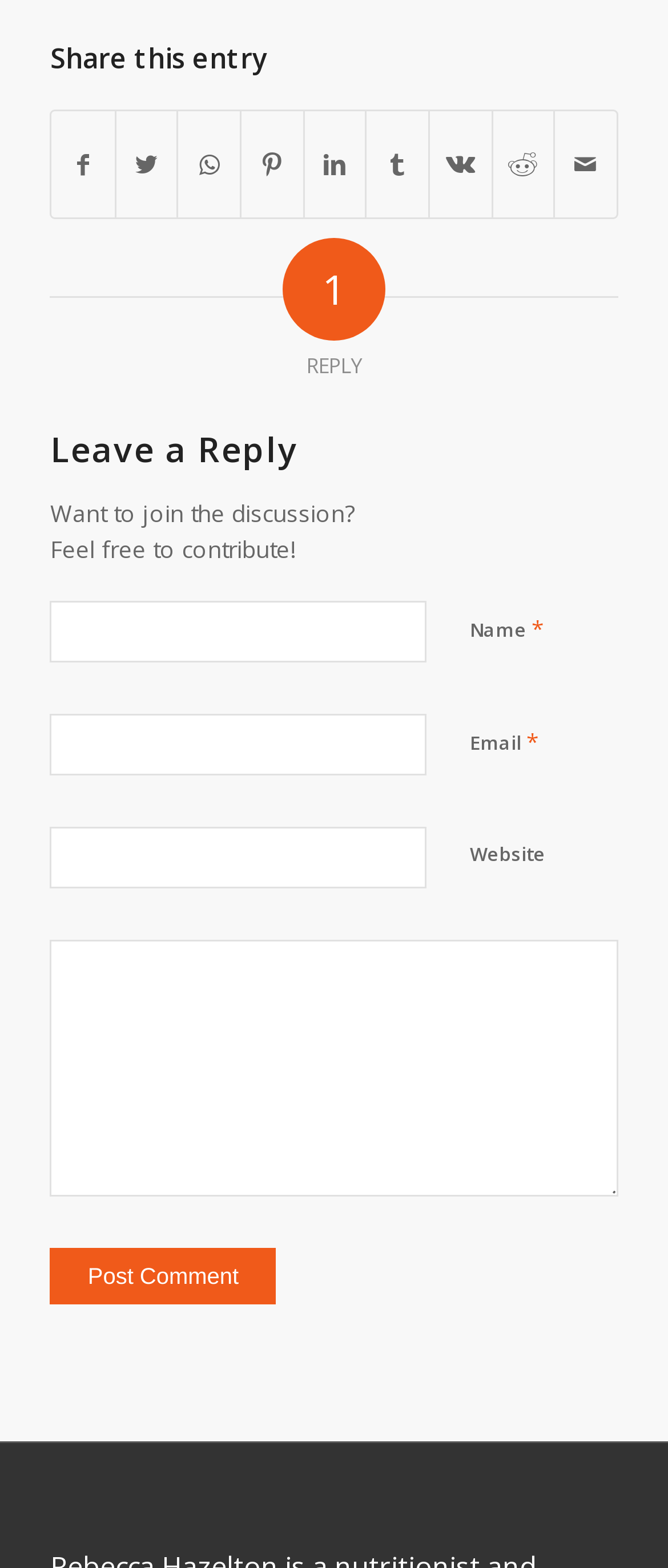What is the label of the first input field in the 'Leave a Reply' section?
Based on the image, give a one-word or short phrase answer.

Name